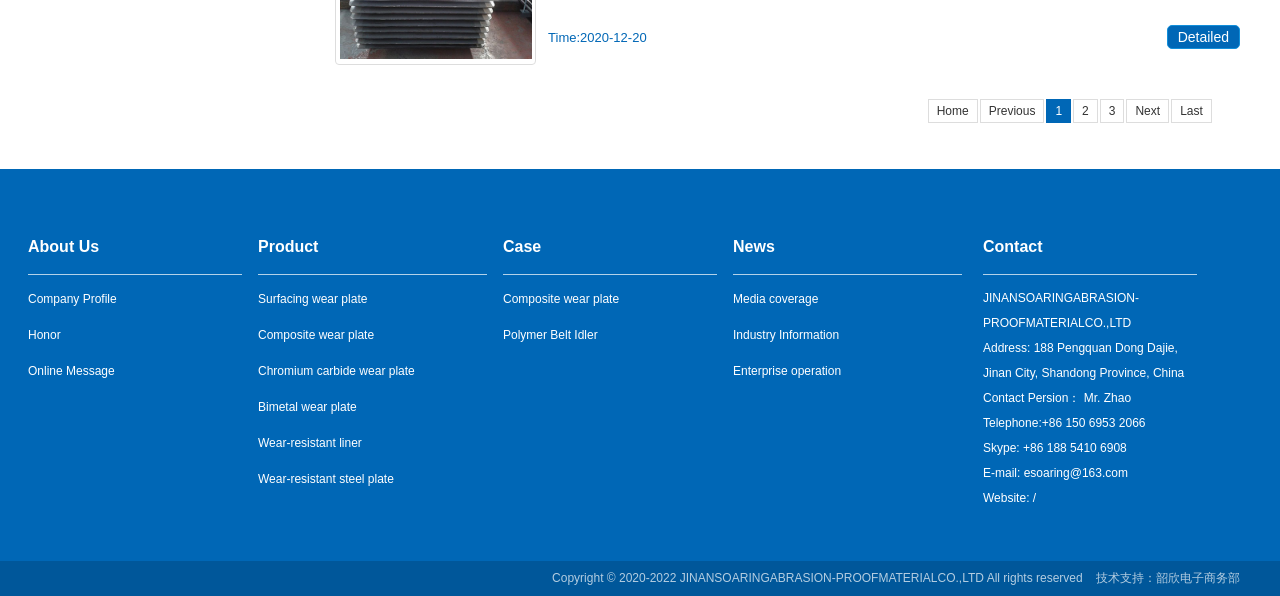Give the bounding box coordinates for the element described by: "Case".

[0.393, 0.399, 0.423, 0.428]